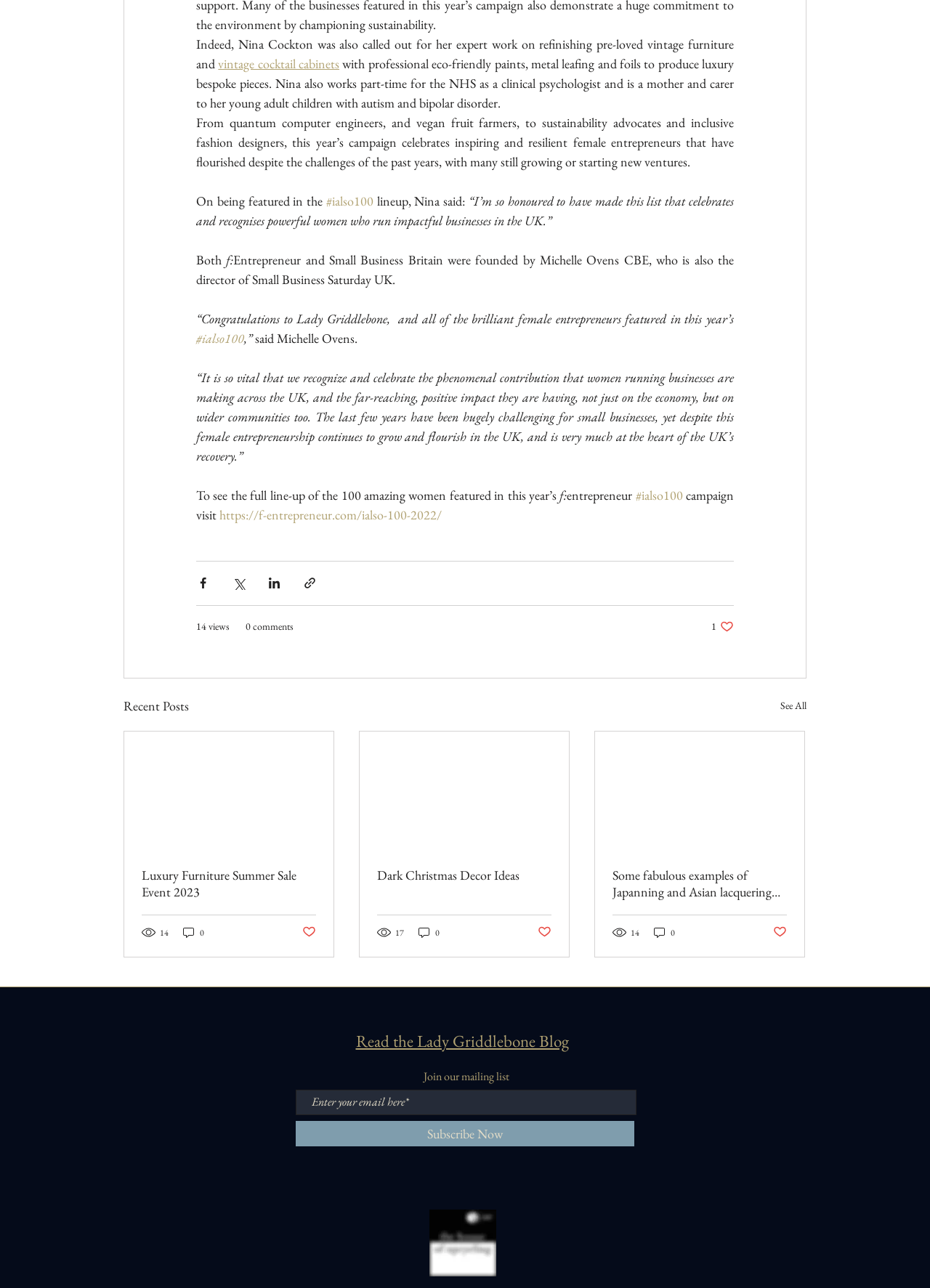Find the bounding box coordinates for the HTML element described as: "14". The coordinates should consist of four float values between 0 and 1, i.e., [left, top, right, bottom].

[0.659, 0.719, 0.689, 0.729]